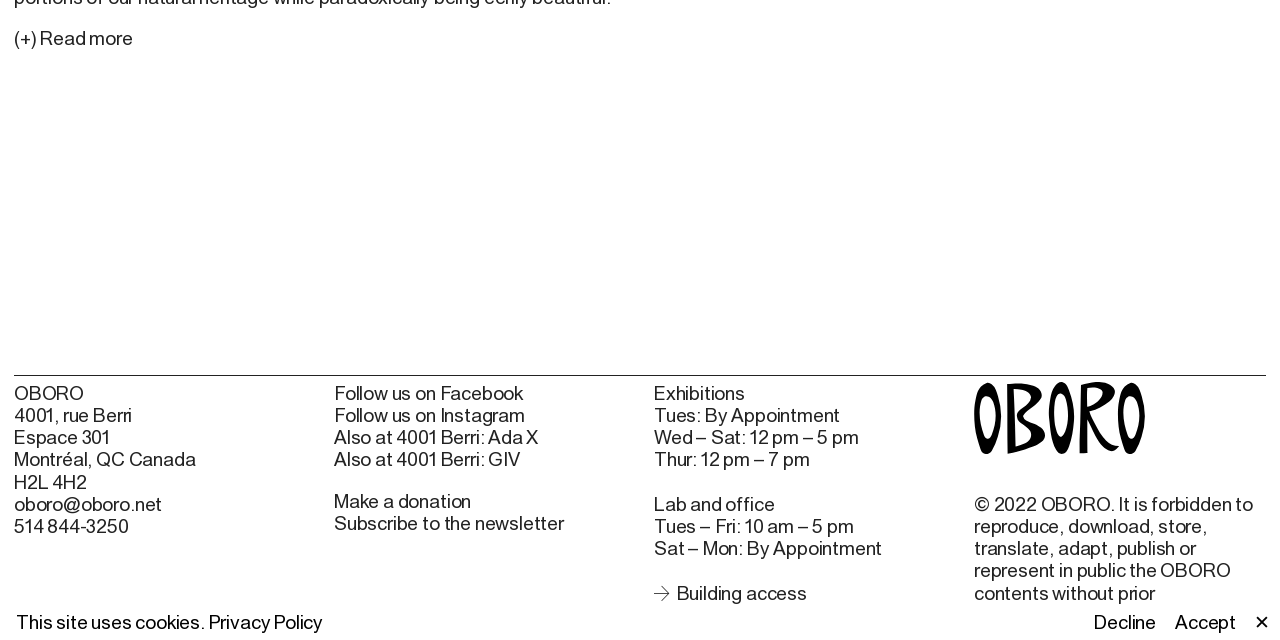Given the description: "Privacy Policy", determine the bounding box coordinates of the UI element. The coordinates should be formatted as four float numbers between 0 and 1, [left, top, right, bottom].

[0.511, 0.943, 0.739, 0.978]